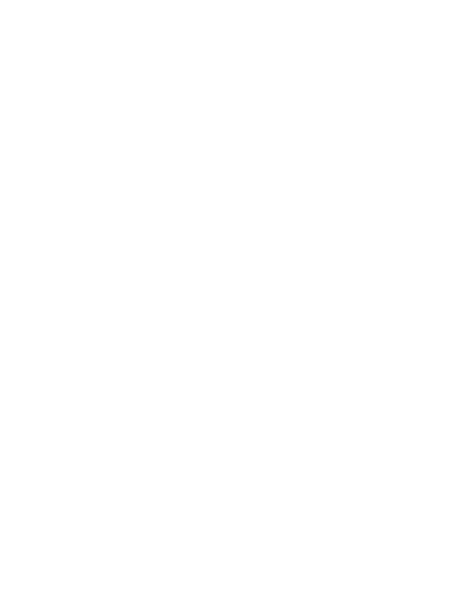Provide your answer in one word or a succinct phrase for the question: 
What is the style of the jeans?

Wide leg